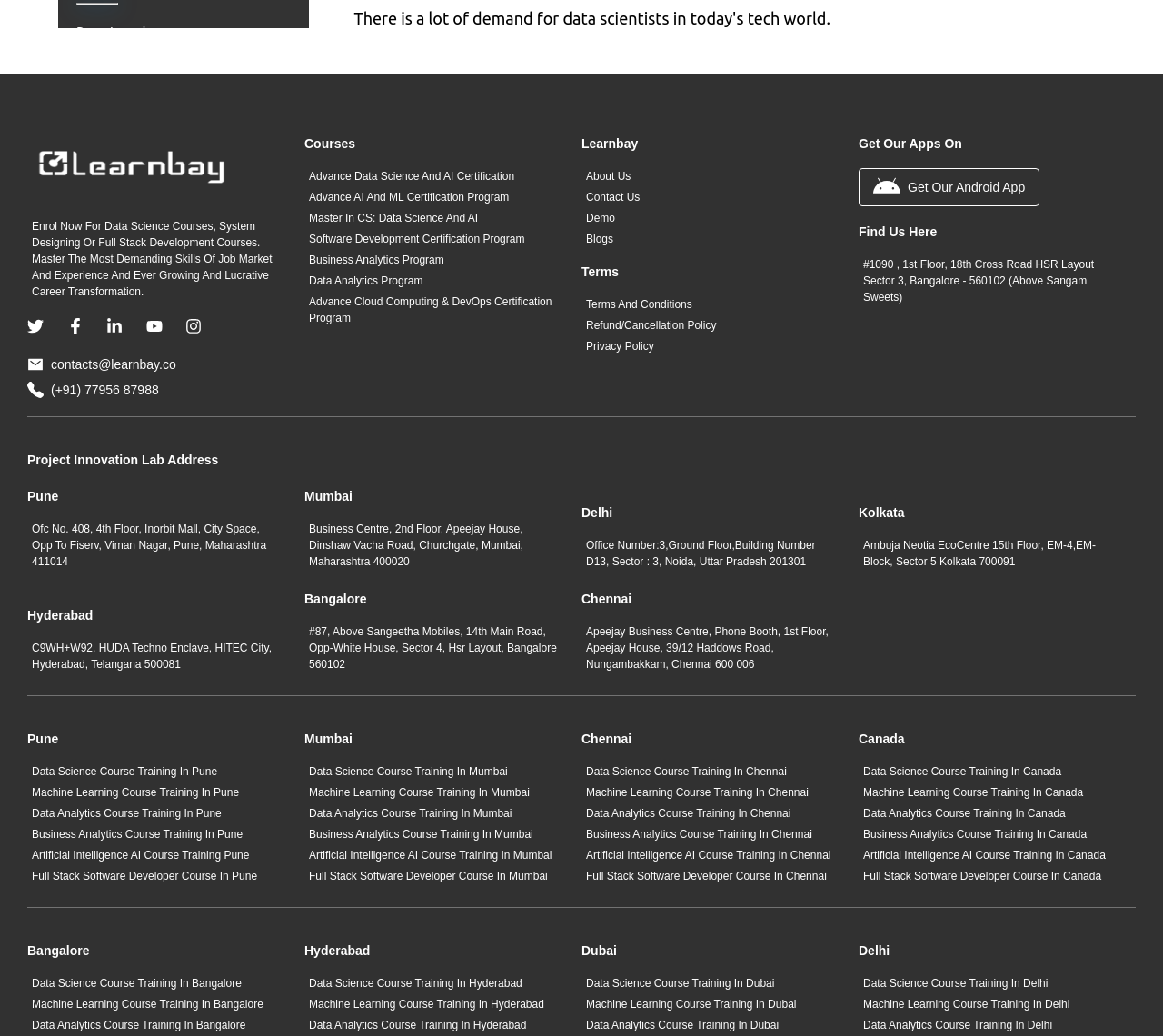Find the bounding box of the web element that fits this description: "Contact Us".

[0.5, 0.182, 0.723, 0.198]